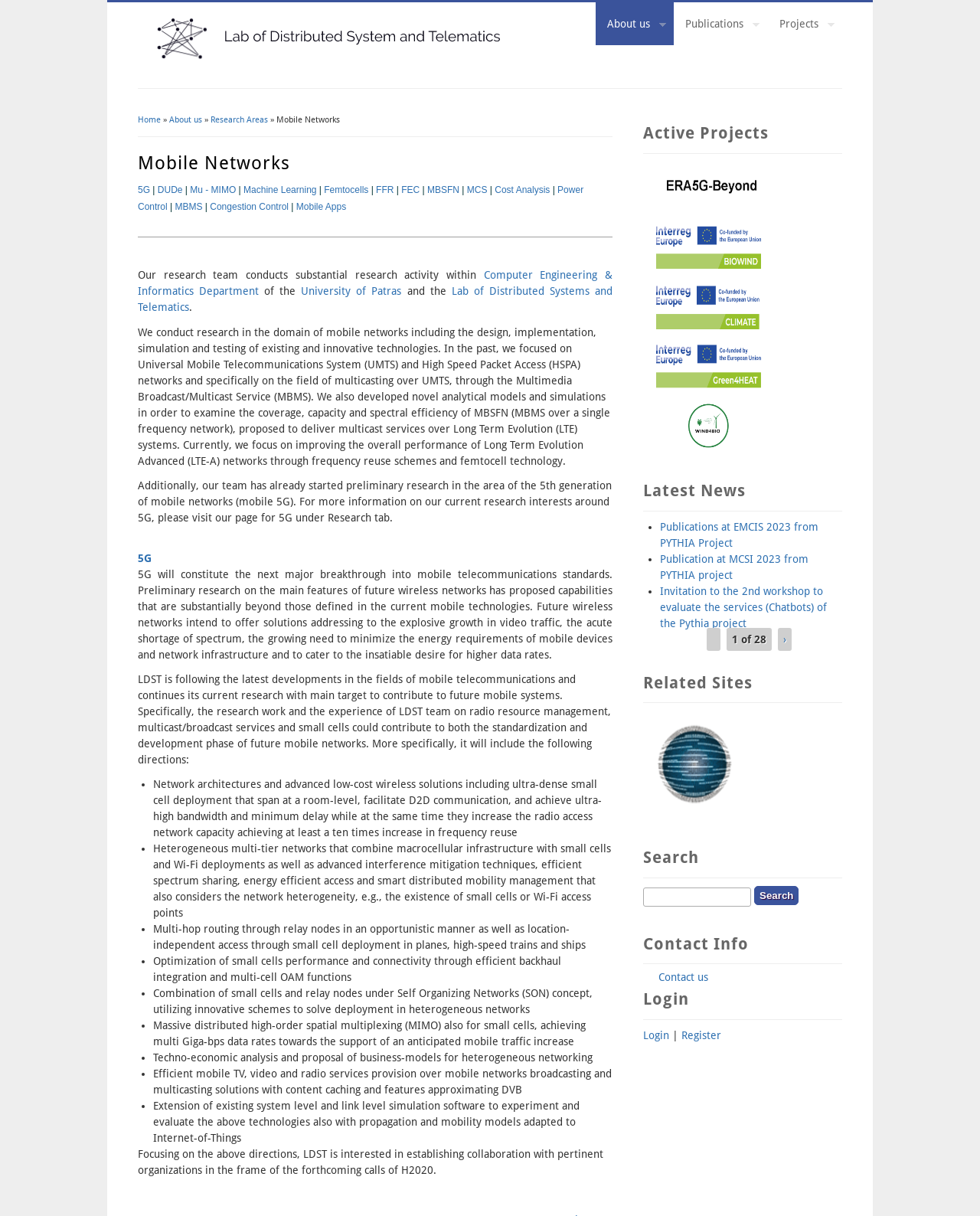Can you find the bounding box coordinates of the area I should click to execute the following instruction: "View 'Active Projects'"?

[0.656, 0.099, 0.859, 0.126]